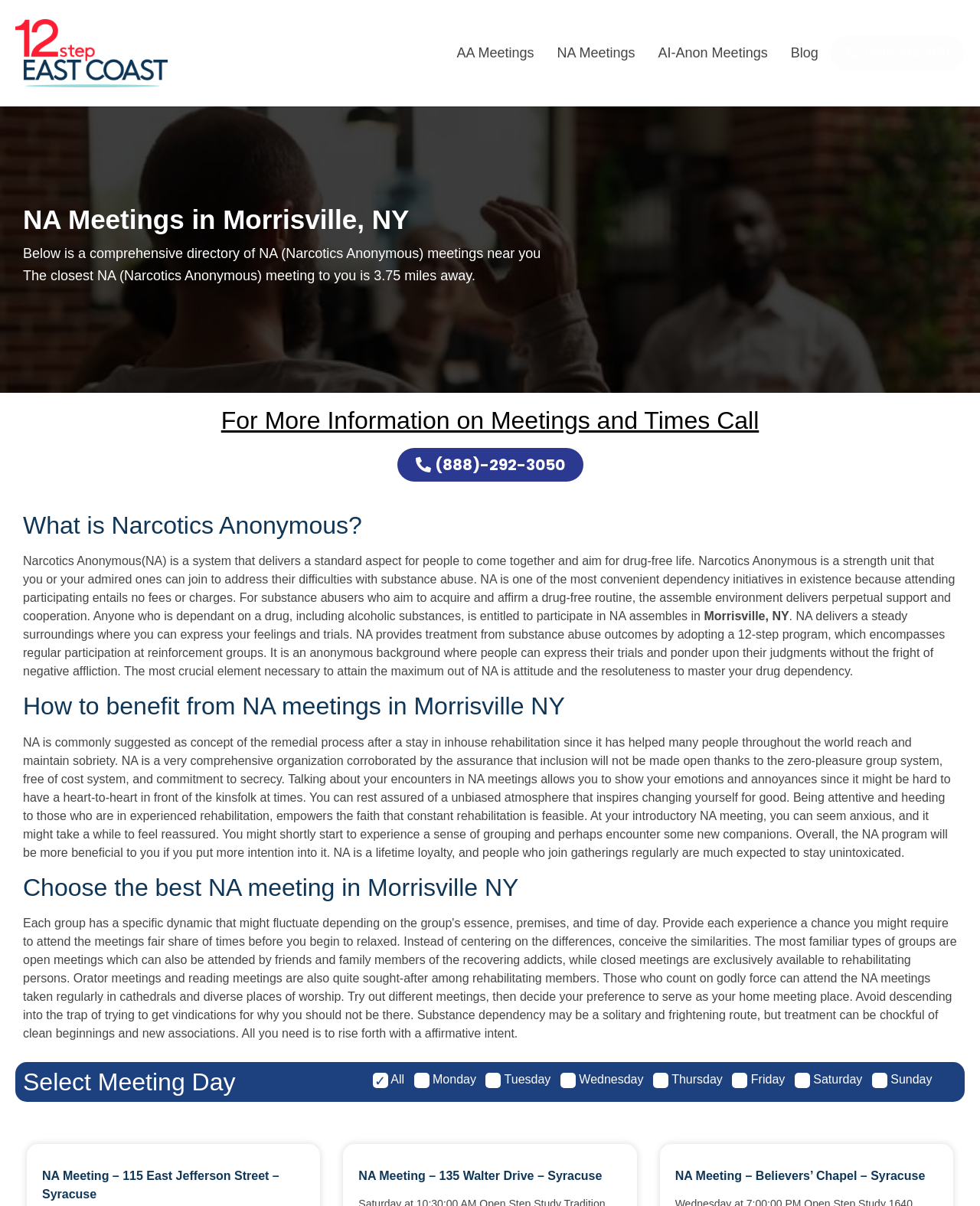In what city are the NA meetings listed on this page?
Give a detailed explanation using the information visible in the image.

Although the webpage is focused on Morrisville, NY, the NA meeting locations listed are actually in Syracuse, which is nearby.